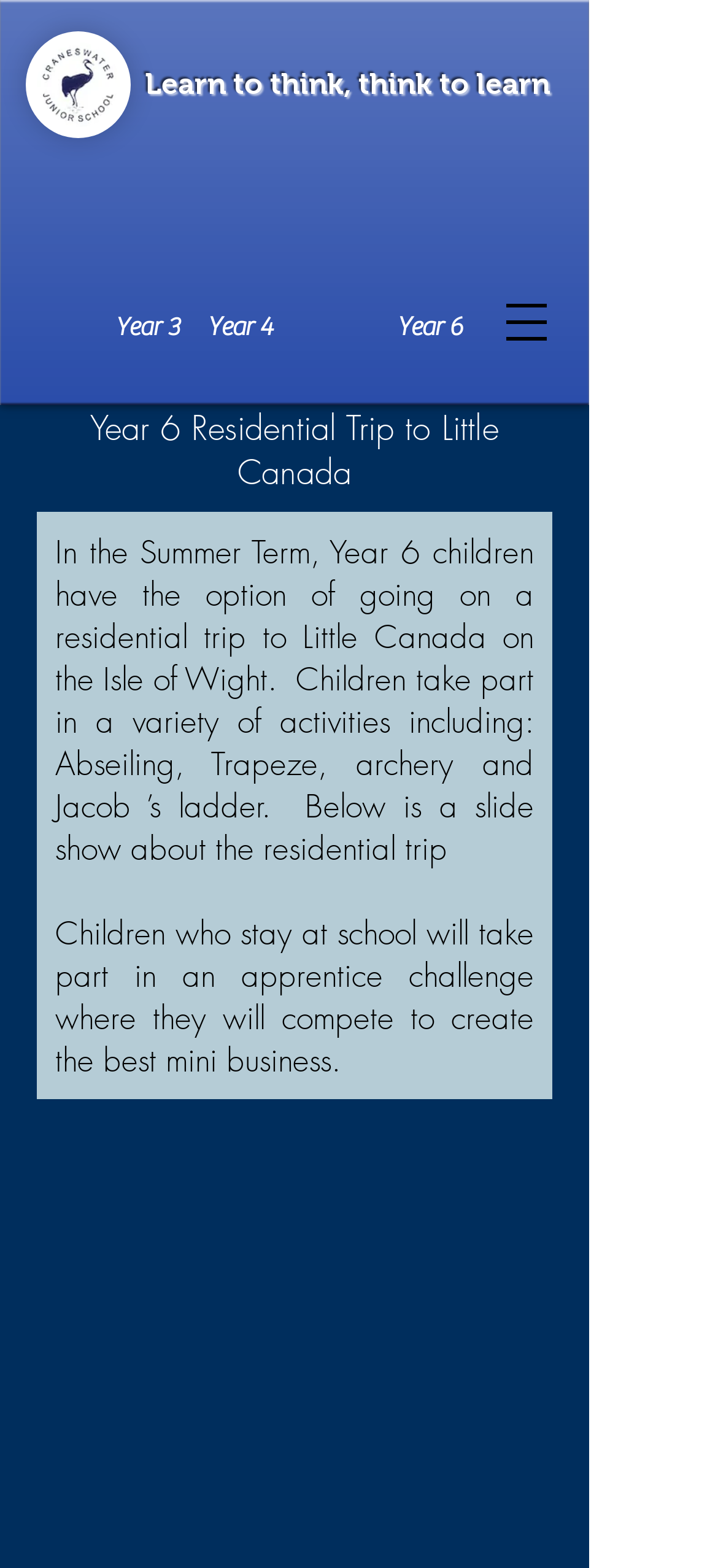What is the purpose of the slide show?
Using the information from the image, give a concise answer in one word or a short phrase.

To show the residential trip